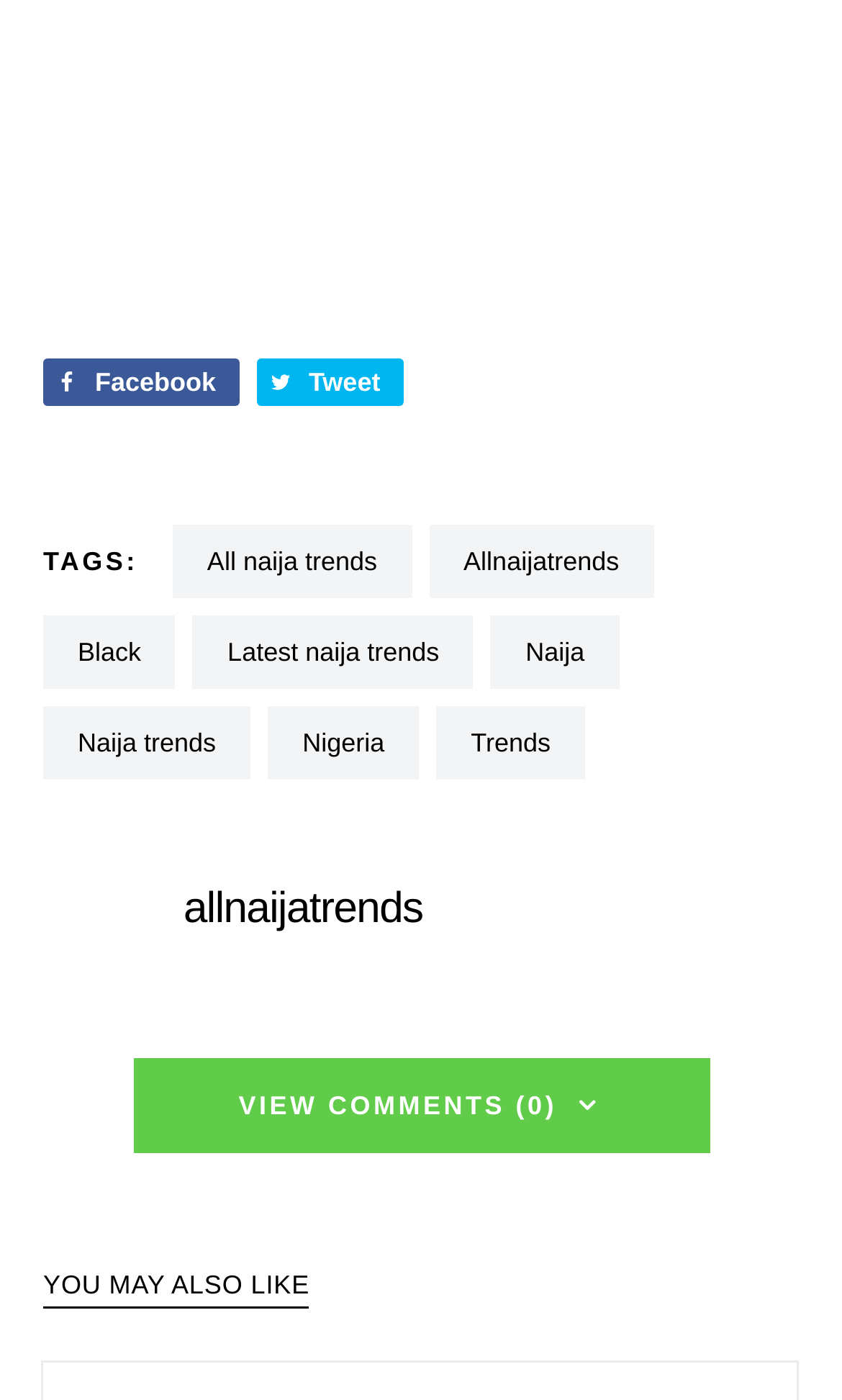What is the text on the button at the bottom?
Using the visual information from the image, give a one-word or short-phrase answer.

VIEW COMMENTS (0)